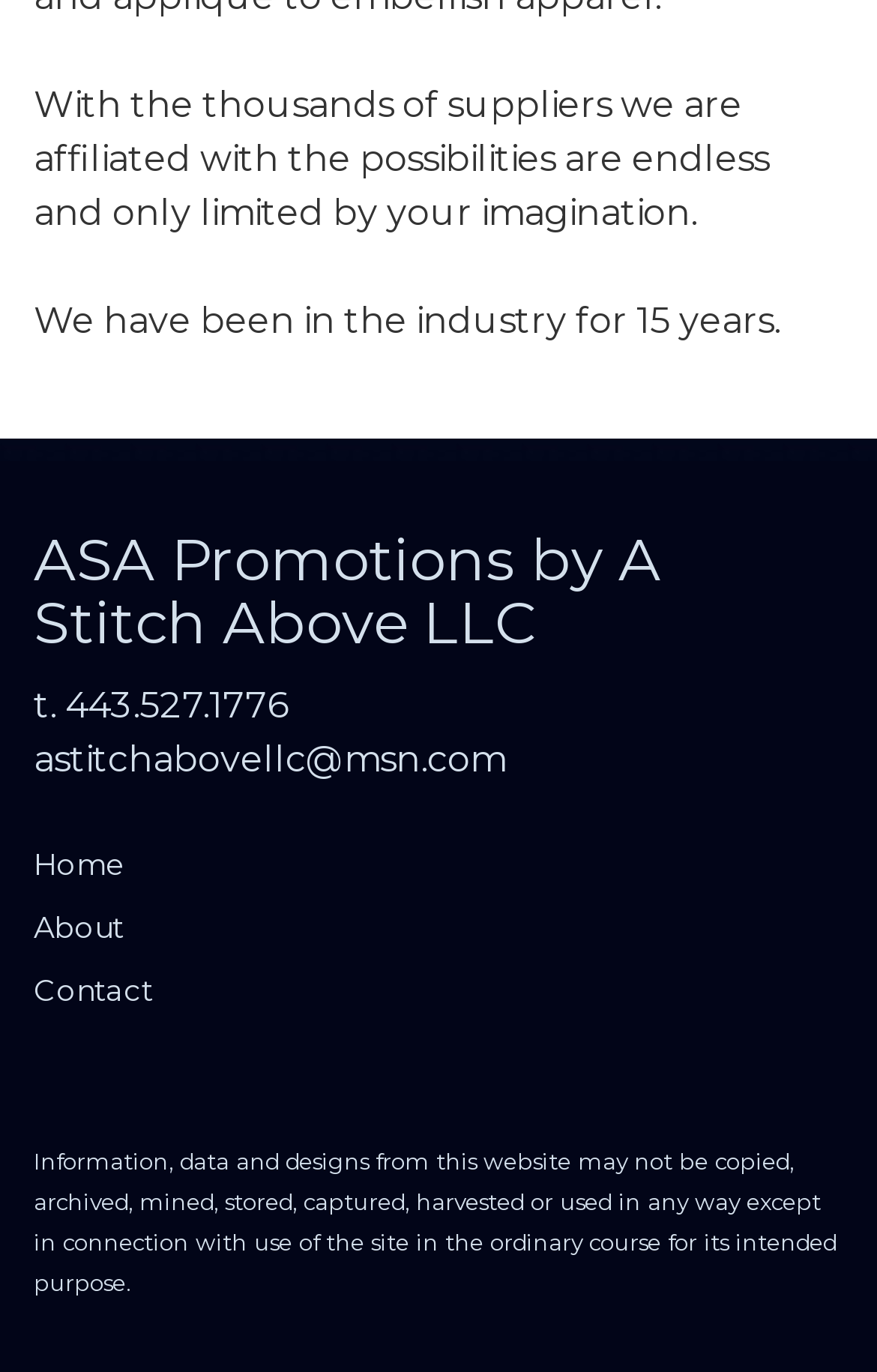What is the copyright notice?
Based on the screenshot, respond with a single word or phrase.

Information, data and designs from this website may not be copied...